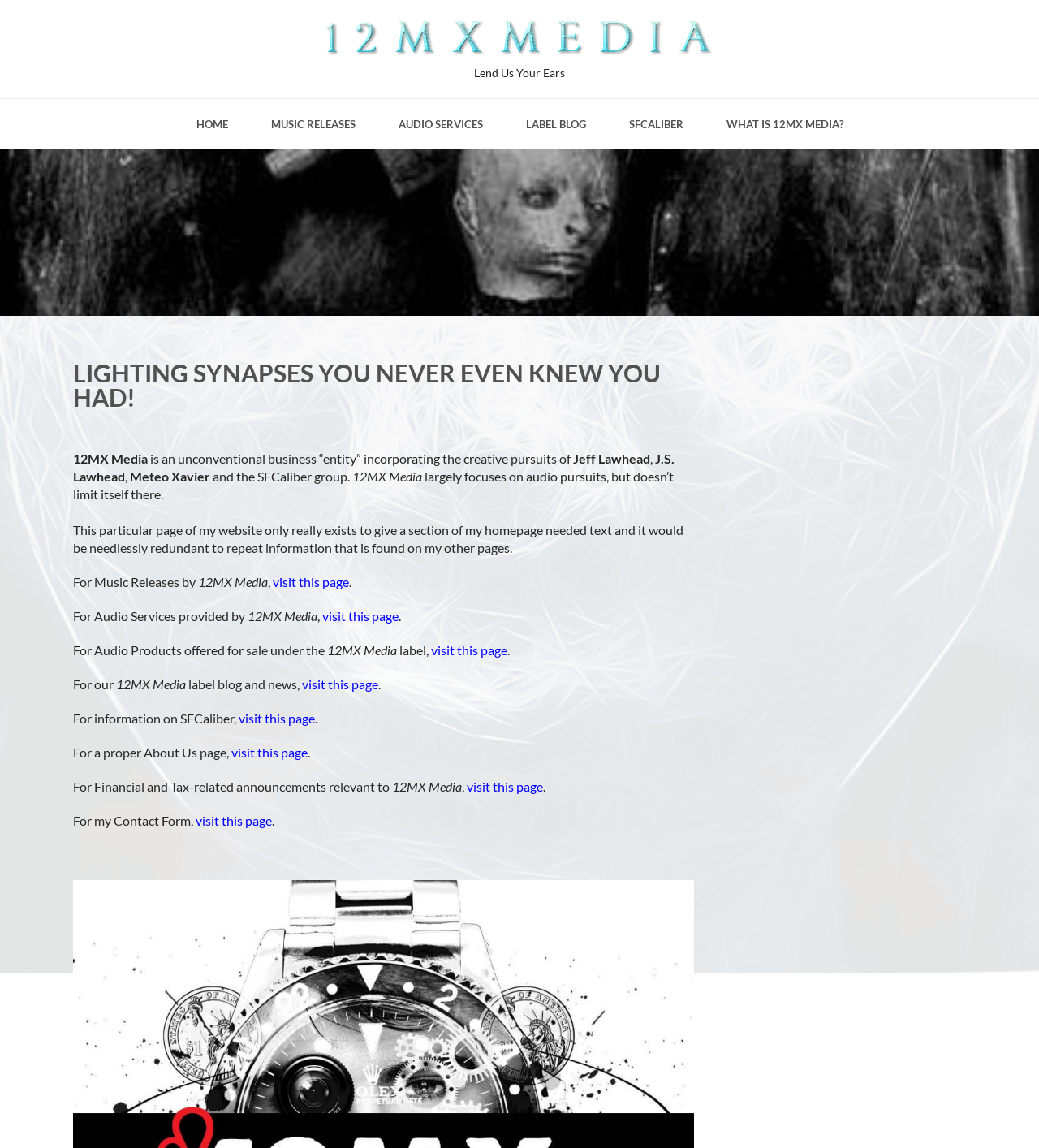Who are the individuals involved in 12MX Media?
Based on the visual information, provide a detailed and comprehensive answer.

The individuals involved in 12MX Media can be identified from the StaticText elements with the text 'Jeff Lawhead' and 'J.S. Lawhead', which are mentioned as part of the descriptive text on the webpage.